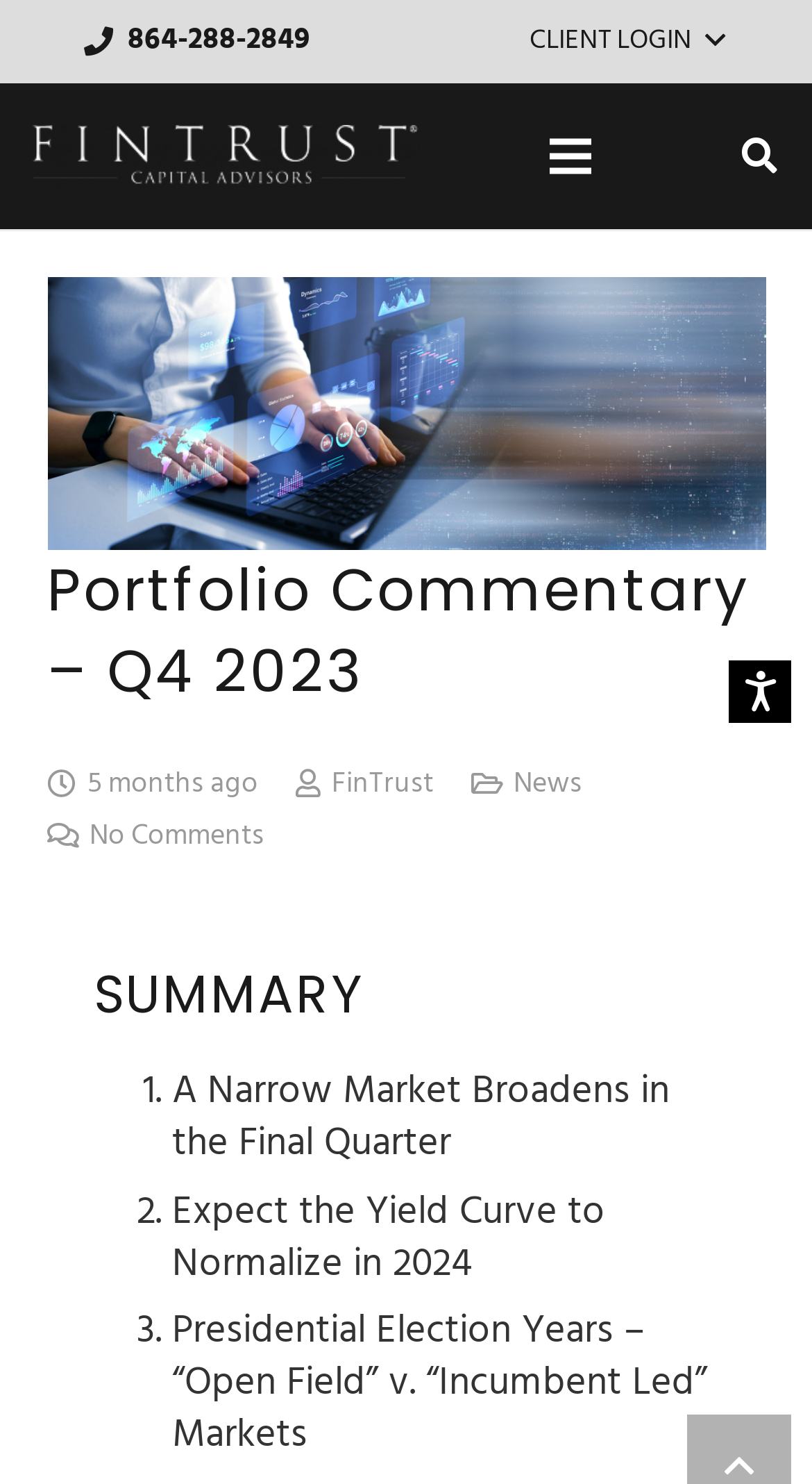What is the purpose of the button with the icon uf107?
Could you answer the question in a detailed manner, providing as much information as possible?

I found the button with the icon uf107, which has the text 'CLIENT LOGIN'. This suggests that the purpose of the button is to allow clients to log in to their accounts.